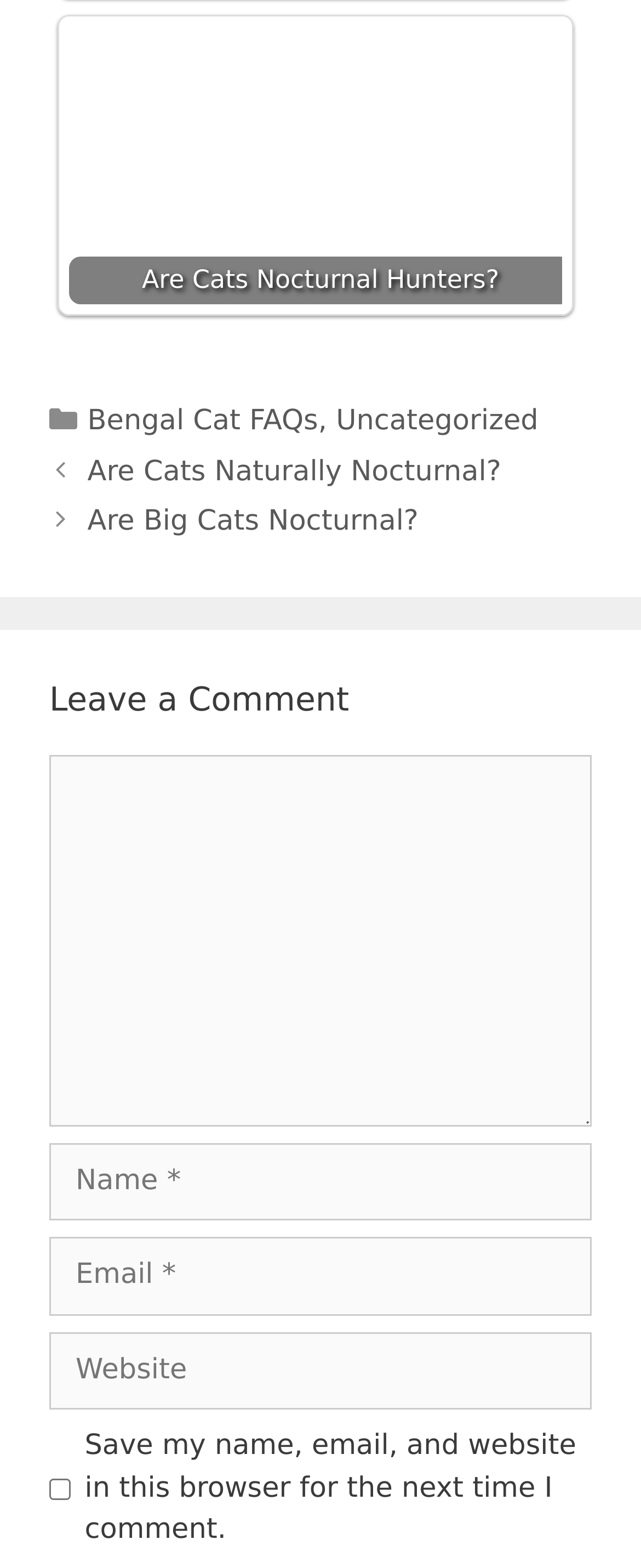Locate the bounding box coordinates of the element's region that should be clicked to carry out the following instruction: "Leave a comment". The coordinates need to be four float numbers between 0 and 1, i.e., [left, top, right, bottom].

[0.077, 0.481, 0.923, 0.718]